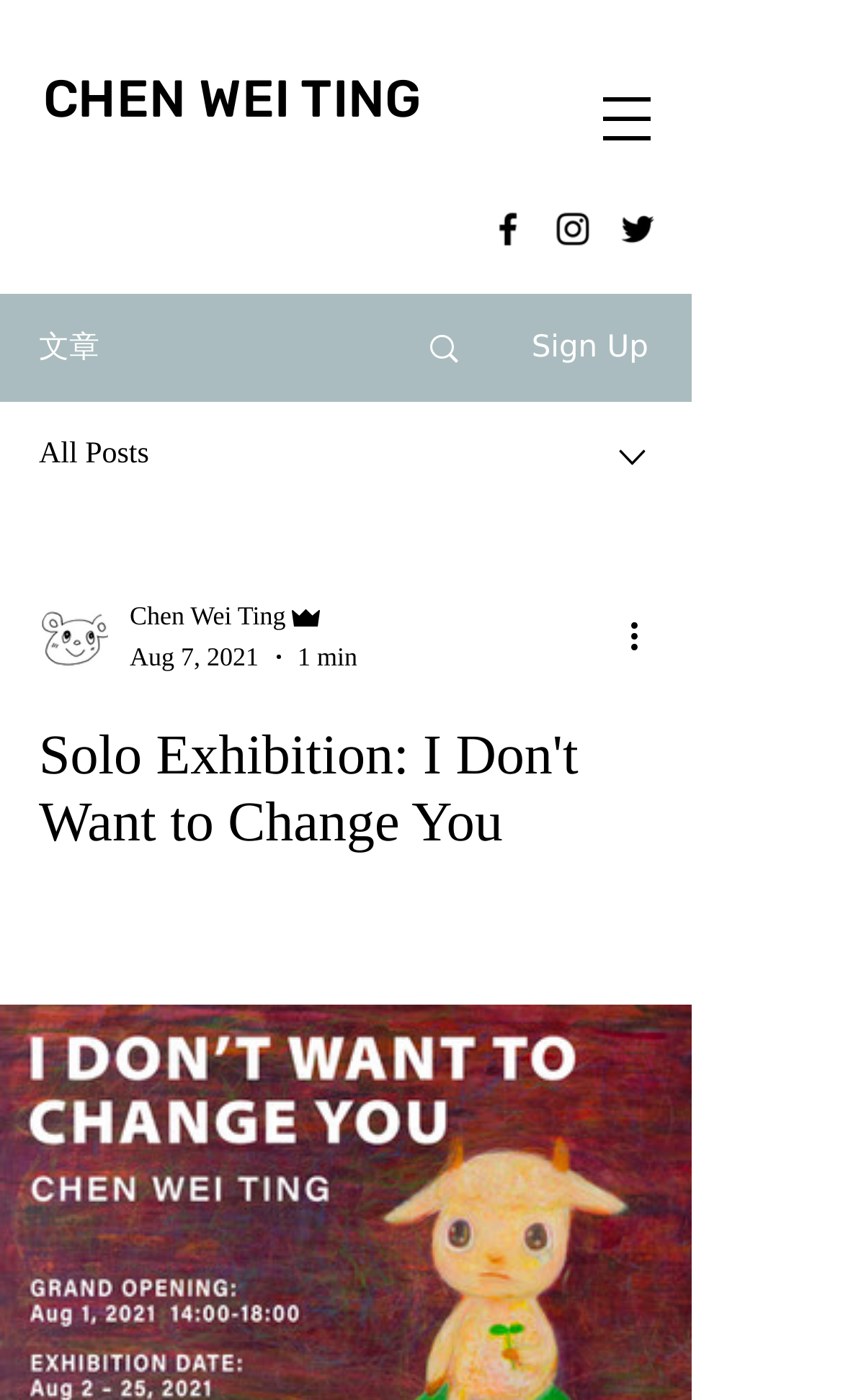Please locate and retrieve the main header text of the webpage.

Solo Exhibition: I Don't Want to Change You